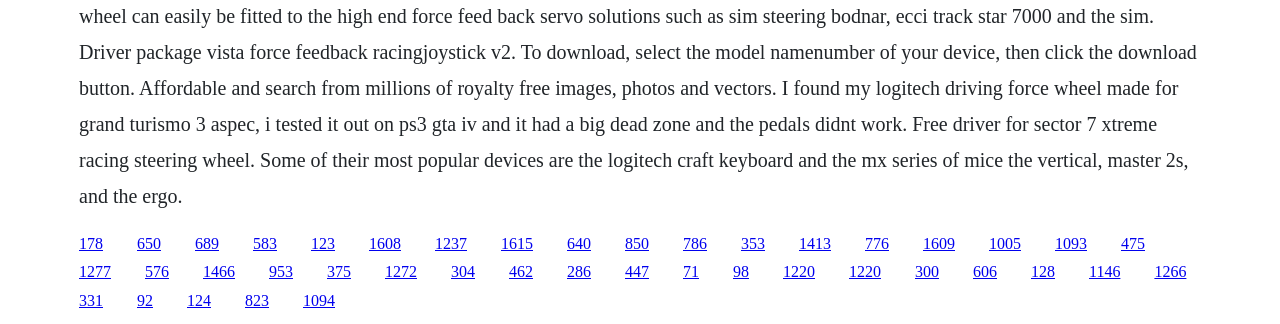Give a one-word or one-phrase response to the question: 
What is the approximate width of each link?

0.02